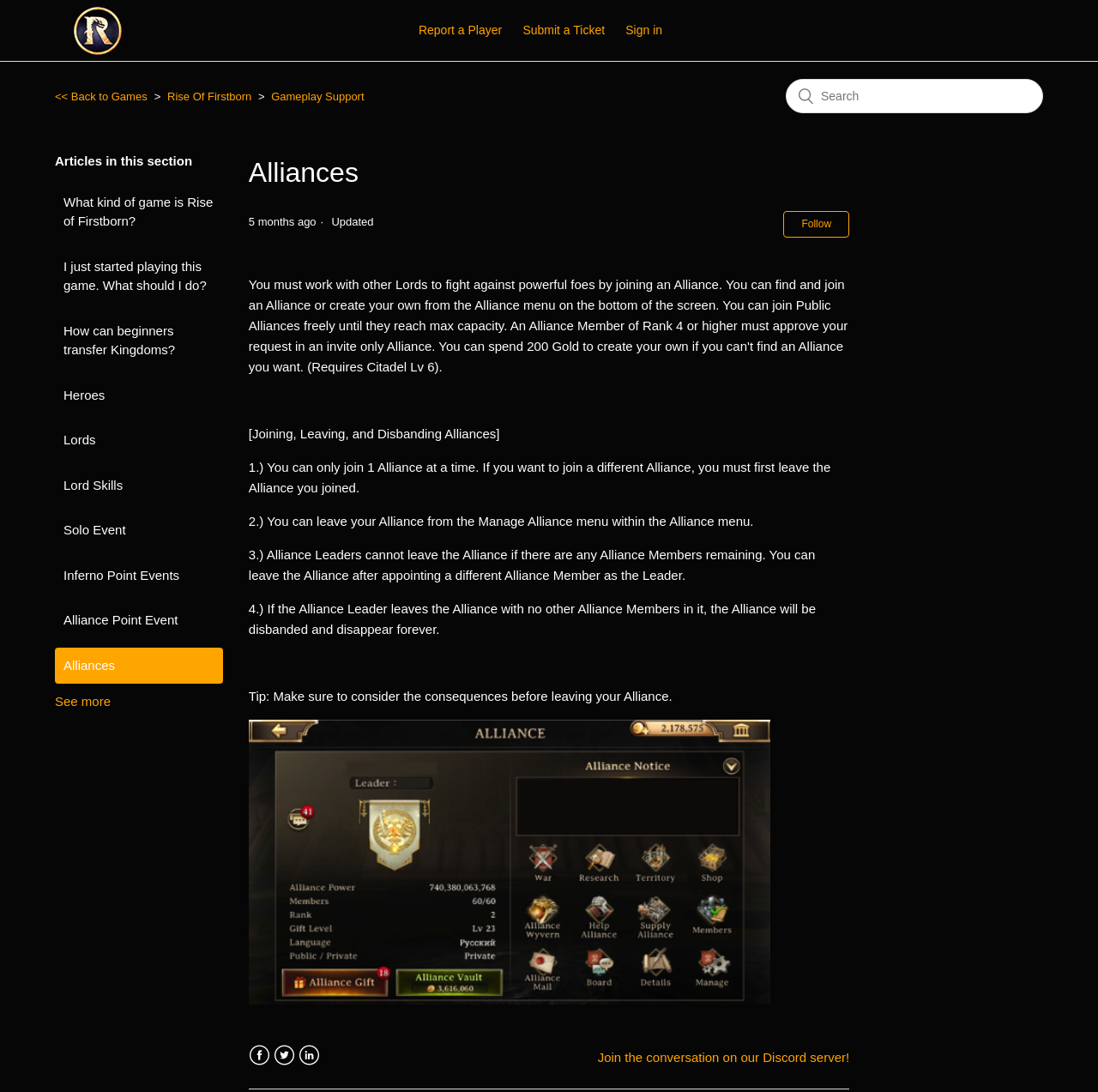What type of content is listed under 'Articles in this section'?
Look at the image and respond with a one-word or short phrase answer.

Gameplay guides